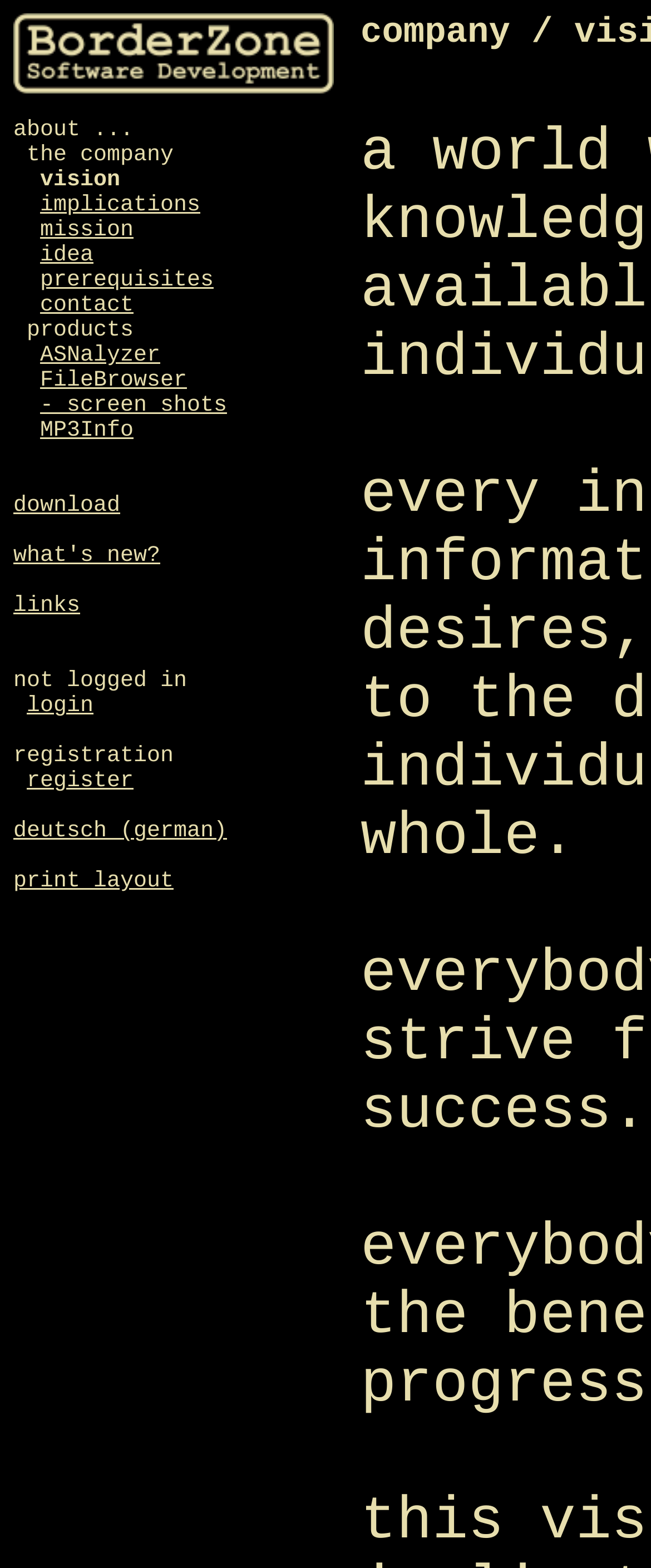What is the company name?
Please ensure your answer to the question is detailed and covers all necessary aspects.

The company name can be found in the top-left corner of the webpage, where the company logo is located. The logo is a link with the text 'BorderZone Company Logo'.